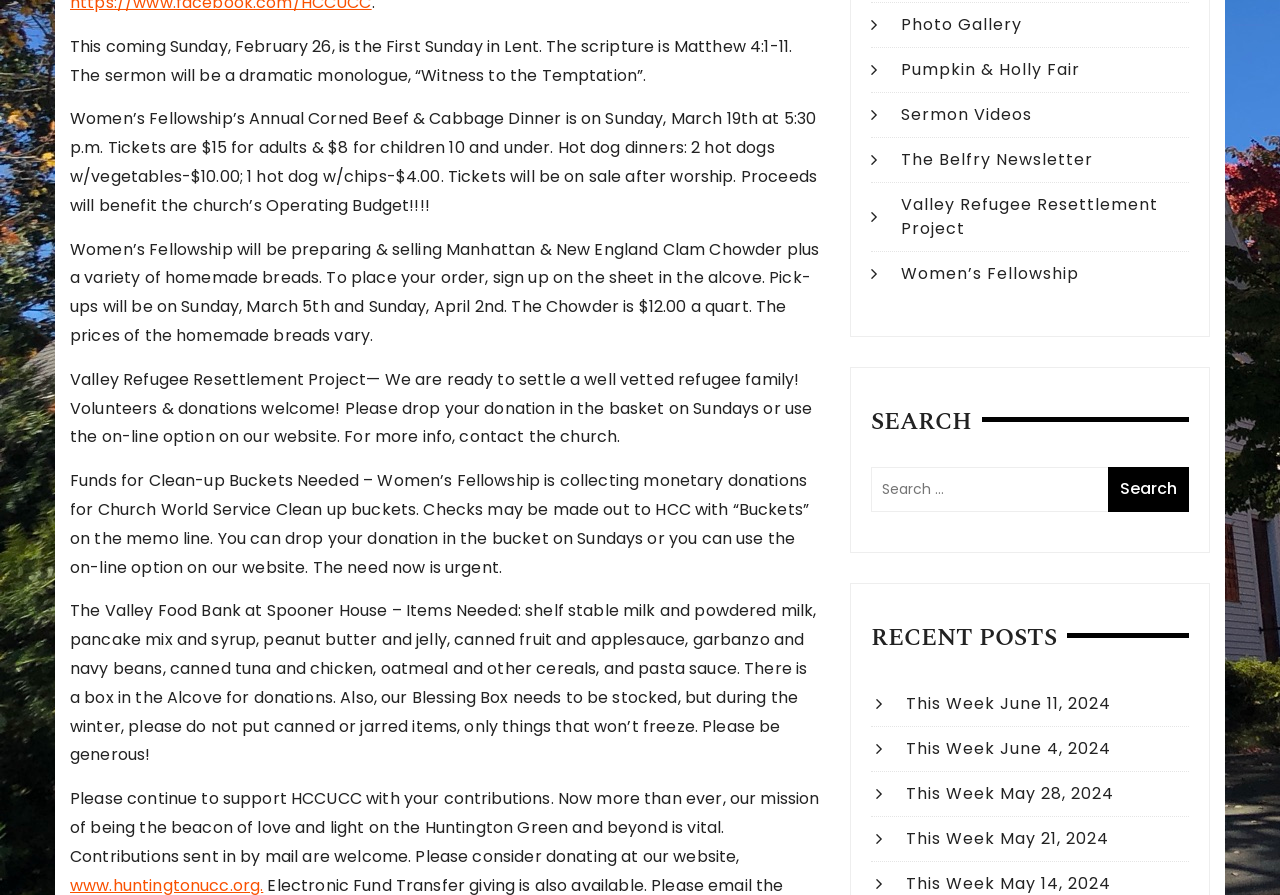Extract the bounding box coordinates of the UI element described: "The Belfry Newsletter". Provide the coordinates in the format [left, top, right, bottom] with values ranging from 0 to 1.

[0.704, 0.165, 0.854, 0.191]